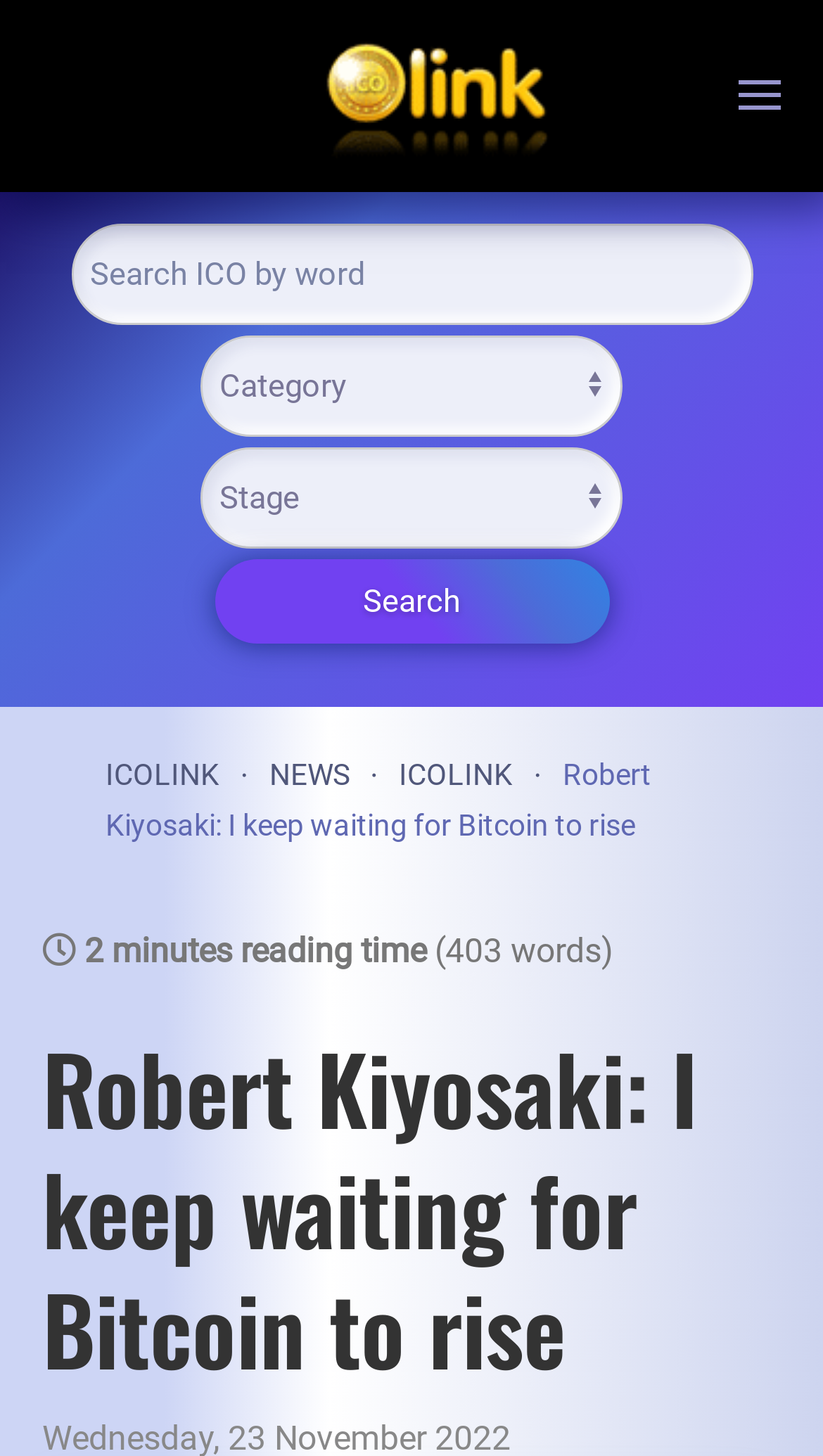What is the name of the person mentioned in the article title?
Relying on the image, give a concise answer in one word or a brief phrase.

Robert Kiyosaki